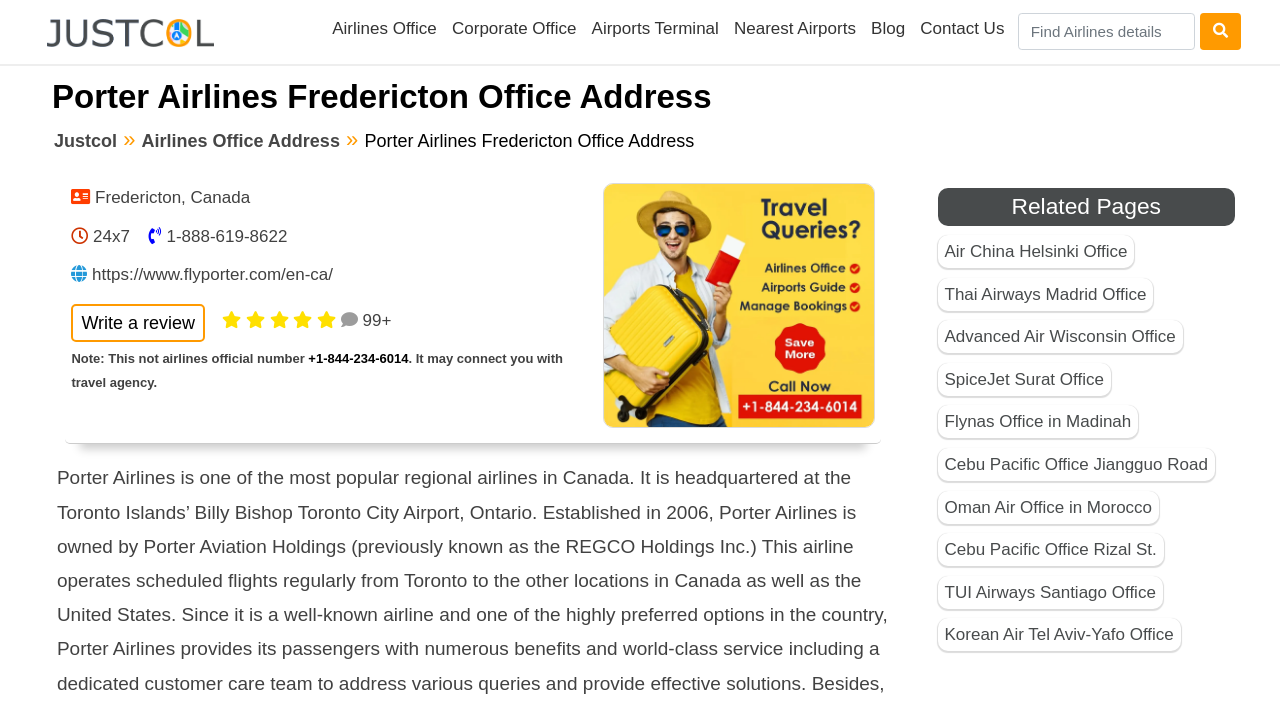Identify the bounding box of the UI element that matches this description: "Blog".

[0.675, 0.009, 0.713, 0.074]